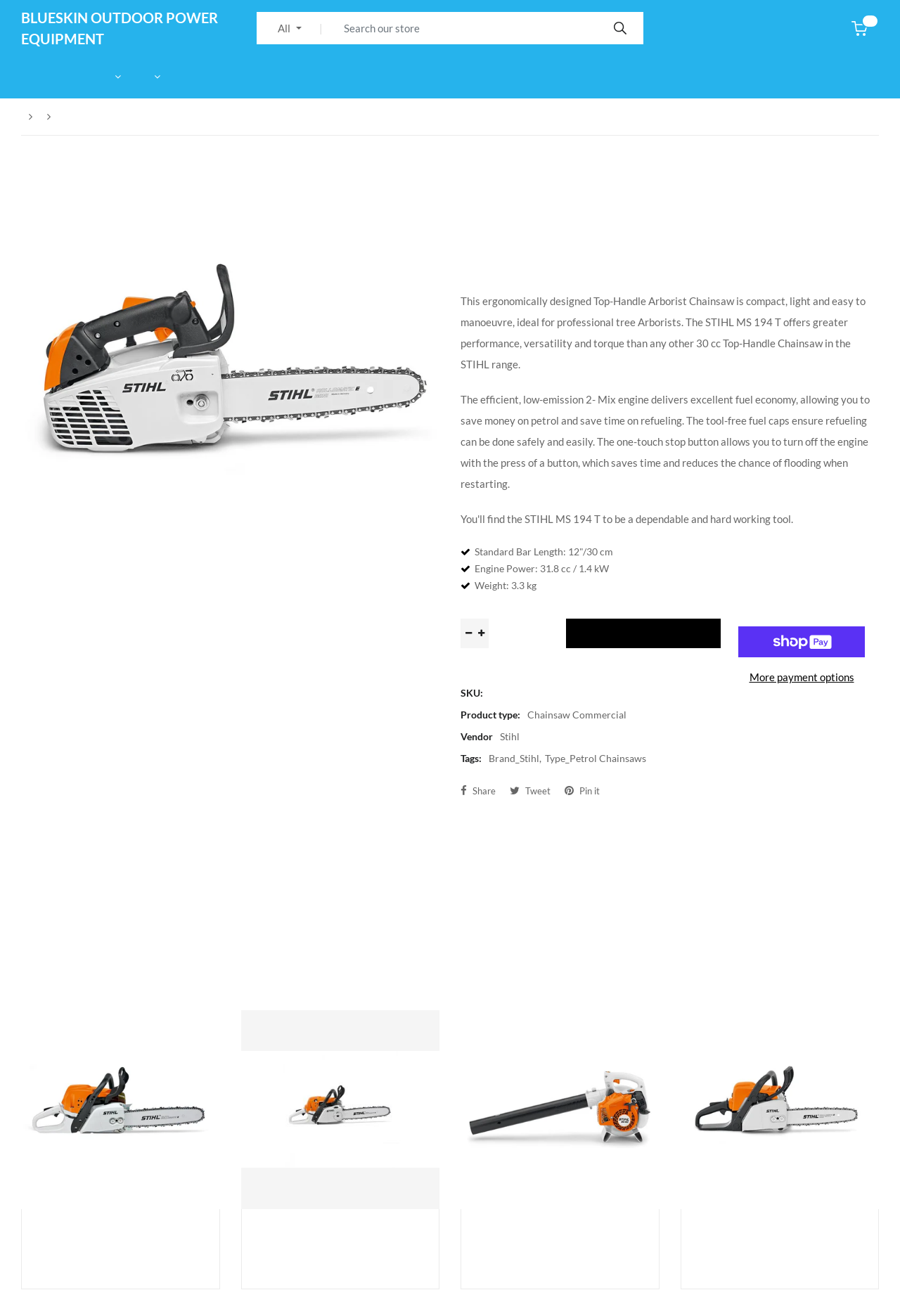Examine the screenshot and answer the question in as much detail as possible: What is the engine power of the chainsaw?

I found the answer by reading the text 'Engine Power: 31.8 cc / 1.4 kW' on the webpage, which provides the engine power of the chainsaw in both cubic centimeters and kilowatts.